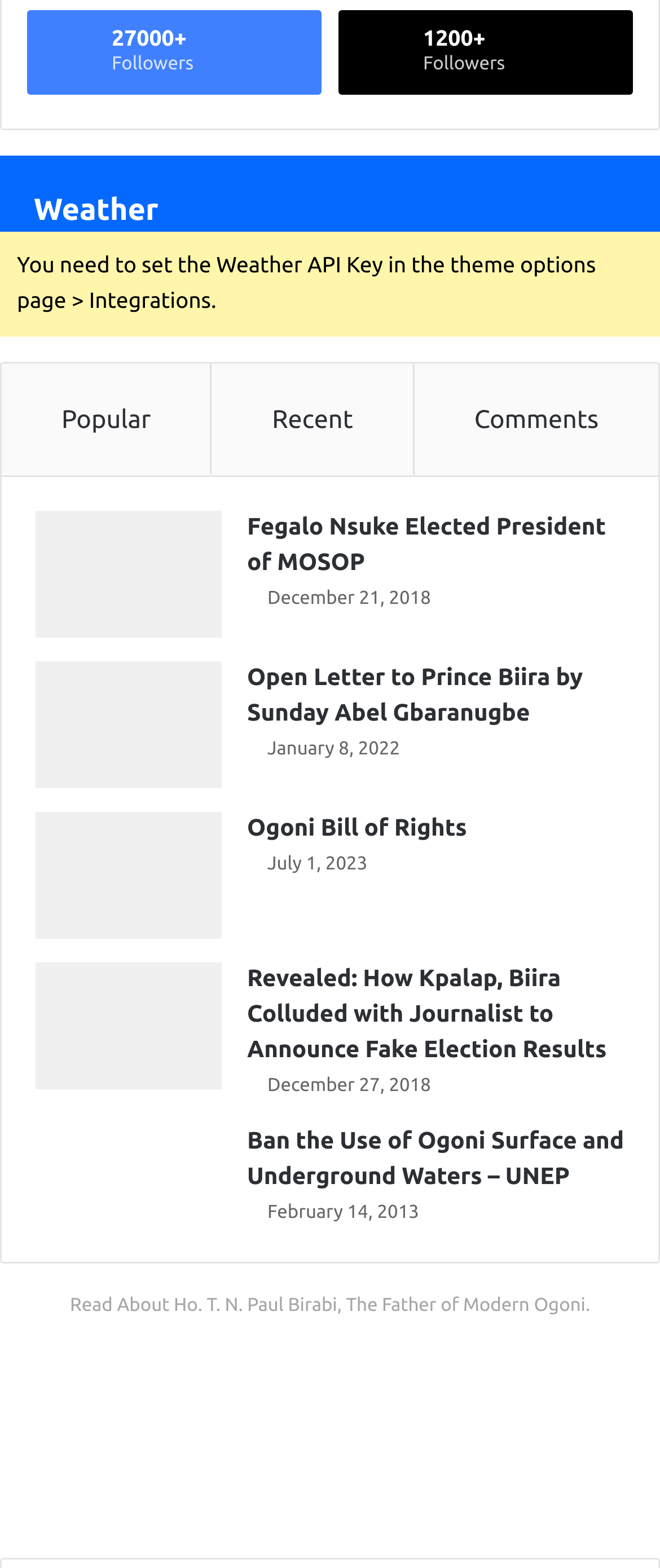Please find and report the bounding box coordinates of the element to click in order to perform the following action: "Read about Weather". The coordinates should be expressed as four float numbers between 0 and 1, in the format [left, top, right, bottom].

[0.051, 0.122, 0.24, 0.144]